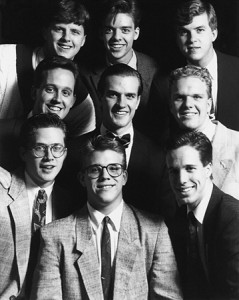Give a thorough caption of the image, focusing on all visible elements.

The image features a nostalgic black-and-white photograph showcasing nine male students from Brigham Young University (BYU) who were members of Vocal Point, a renowned a cappella group. This portrait captures the essence of their first performance in 1991, radiating youthful energy and excitement. They are arranged in a pyramid formation, with the front row featuring three individuals in suits, including one wearing glasses, while the back row displays a mix of smiles and formal attire, underscoring their commitment to music and community. The photograph is a testament to their journey, highlighting the camaraderie that formed as they prepared for their initial sold-out concert. This image evokes memories of the group's early days and their lasting impact on the a cappella scene, celebrated for harmonized singing and onstage humor.